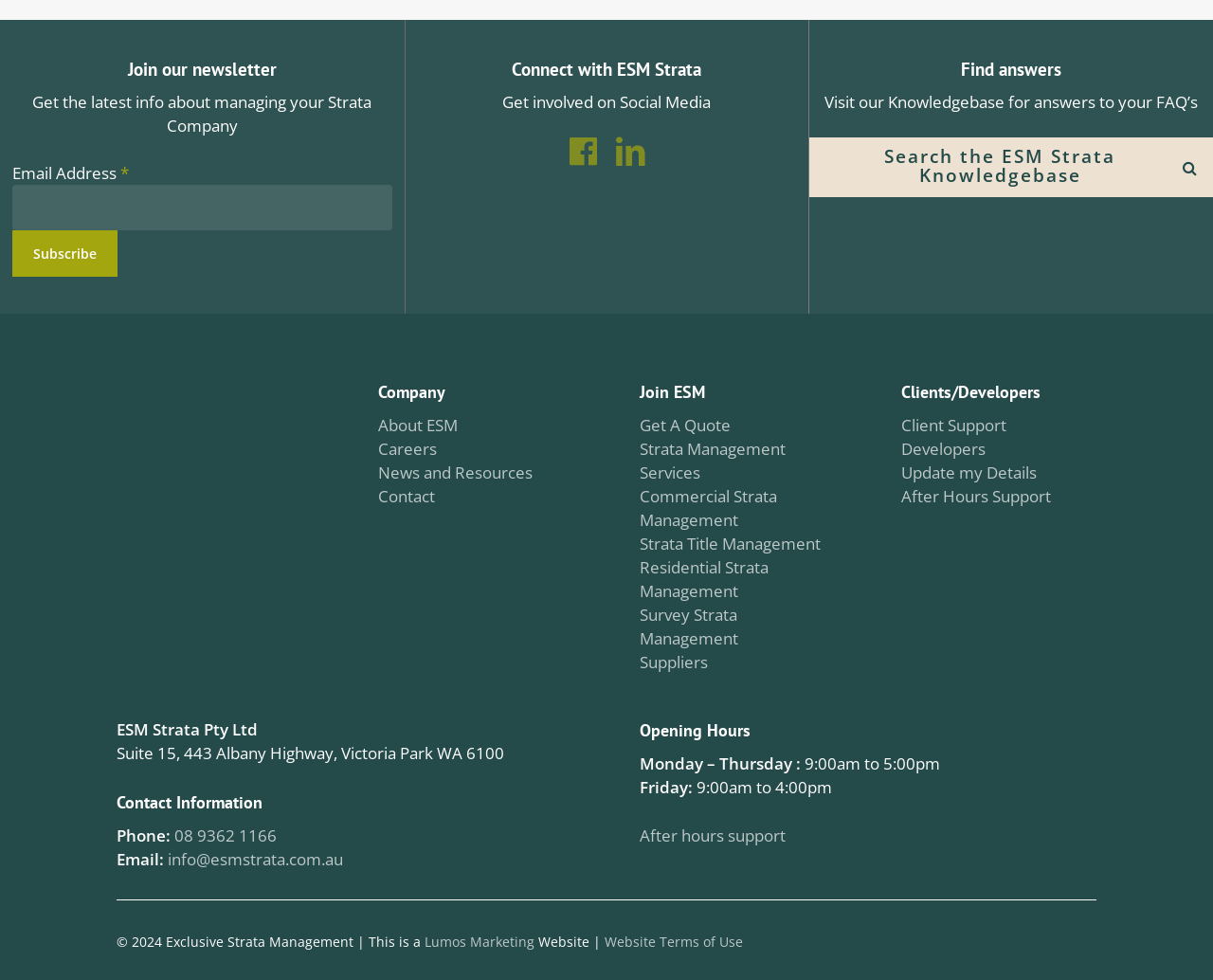Locate the bounding box coordinates of the element that should be clicked to execute the following instruction: "Contact ESM Strata".

[0.312, 0.495, 0.359, 0.518]